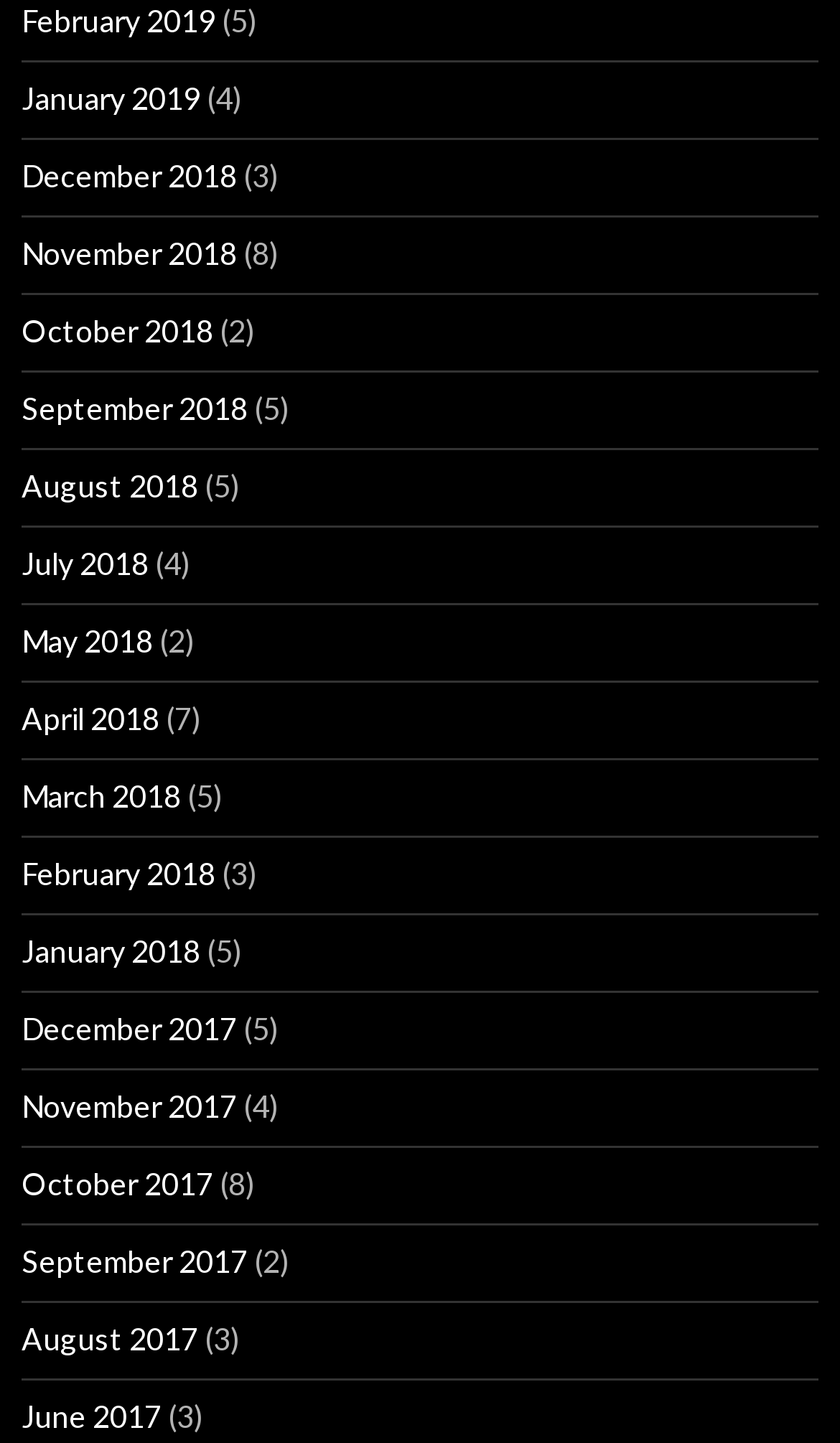How many links have a number in parentheses?
Please answer the question with a single word or phrase, referencing the image.

24